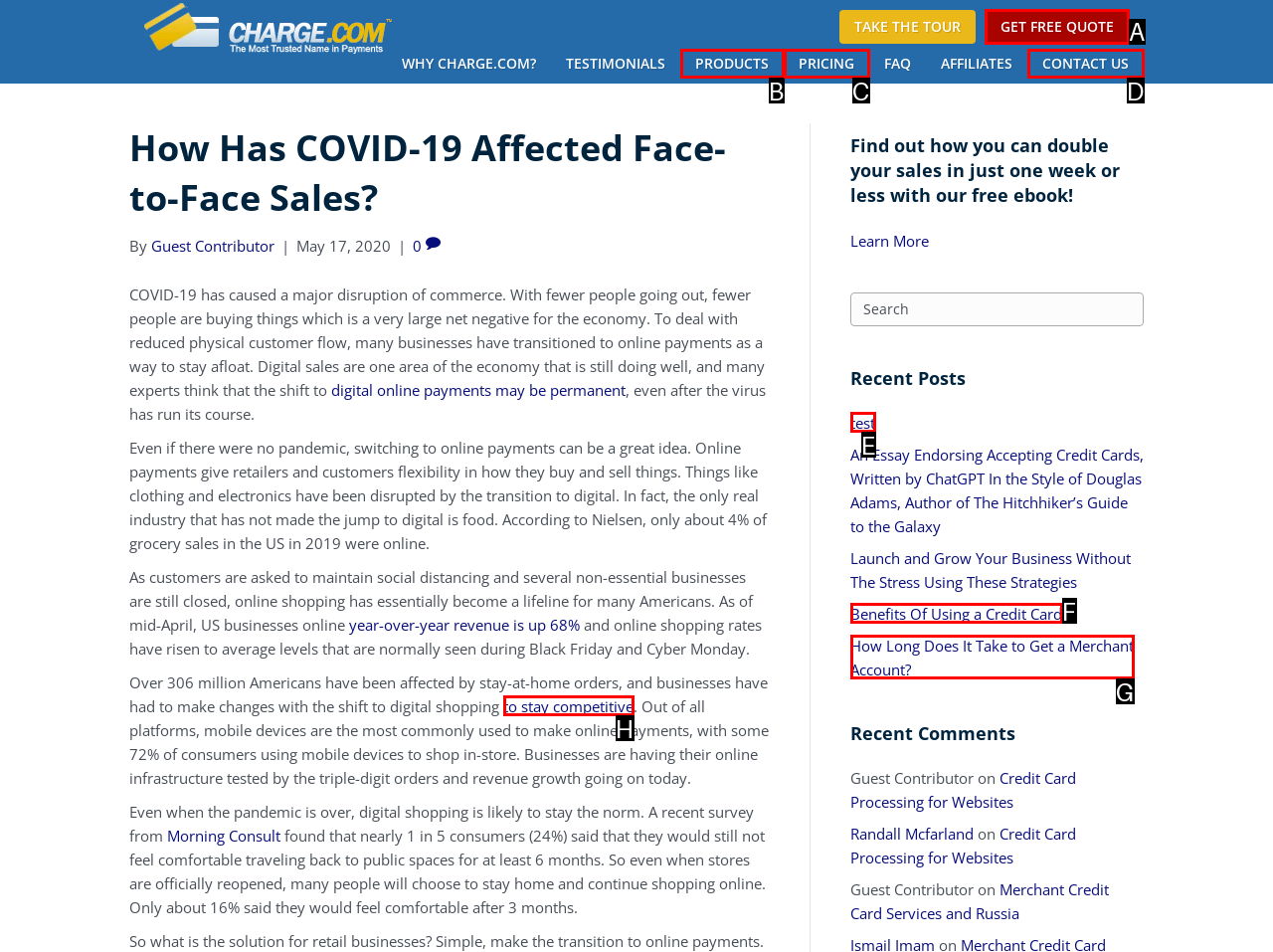For the given instruction: Click on 'GET FREE QUOTE', determine which boxed UI element should be clicked. Answer with the letter of the corresponding option directly.

A